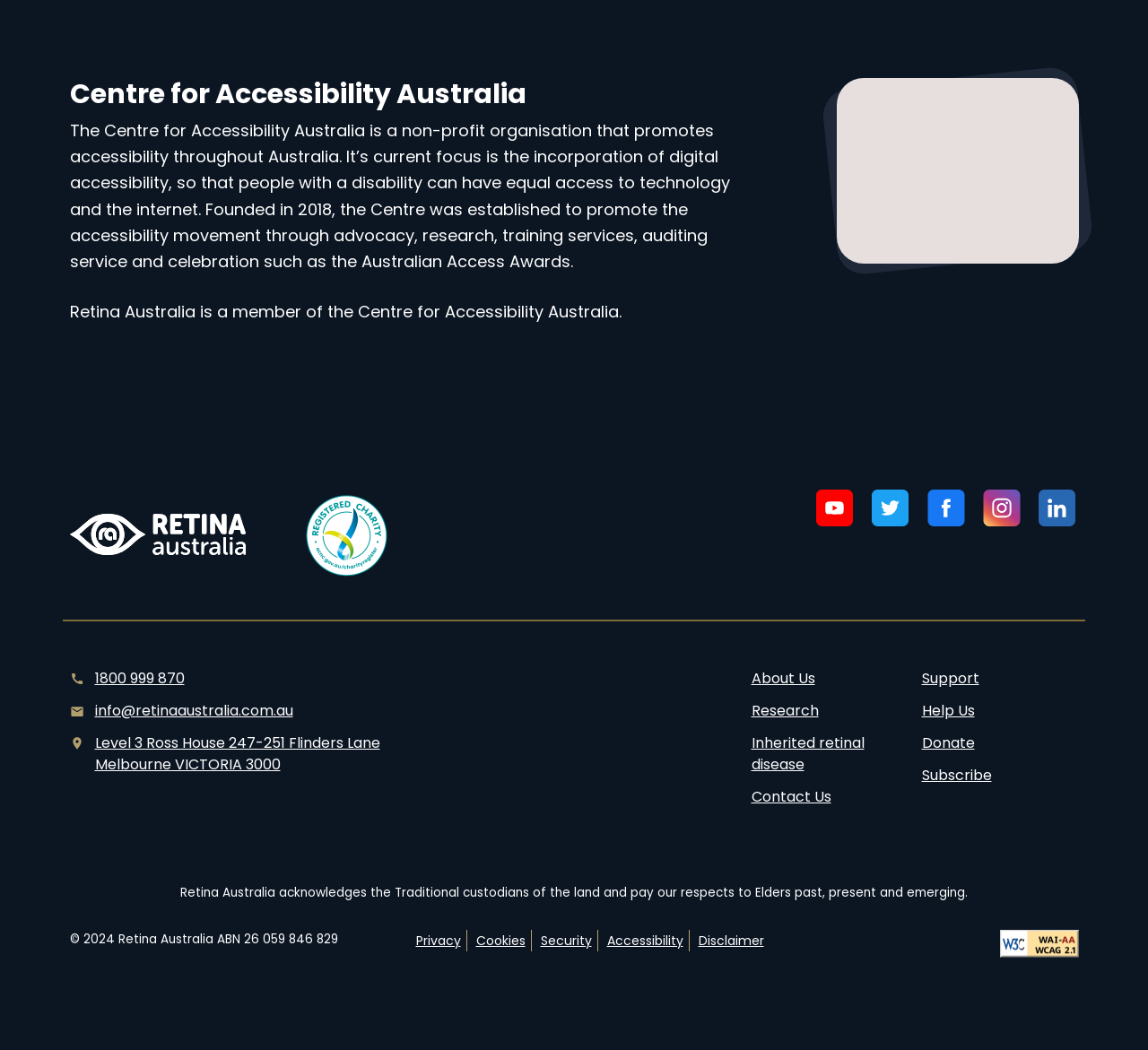Can you find the bounding box coordinates for the element that needs to be clicked to execute this instruction: "Check the resources"? The coordinates should be given as four float numbers between 0 and 1, i.e., [left, top, right, bottom].

None